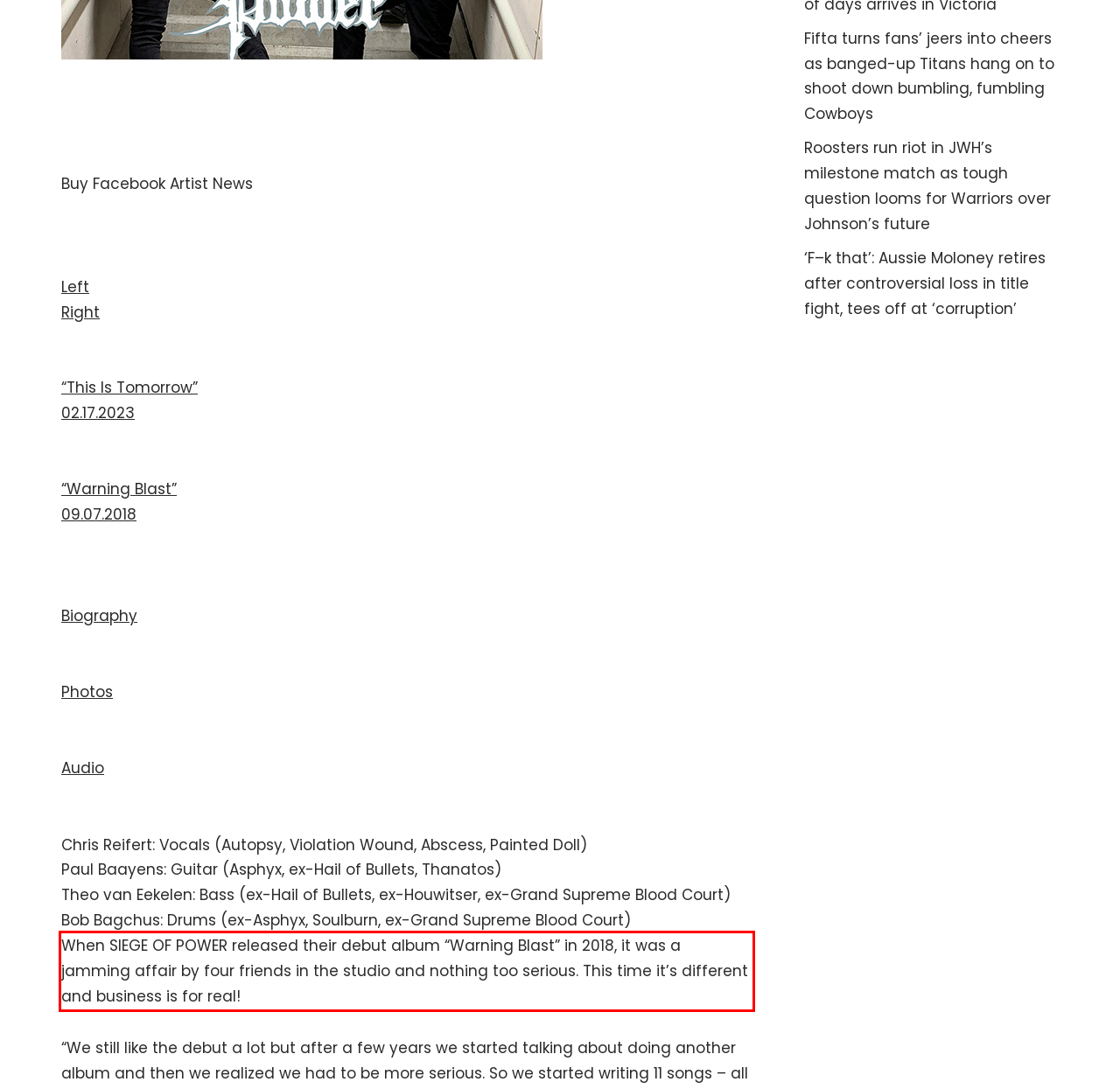You have a screenshot with a red rectangle around a UI element. Recognize and extract the text within this red bounding box using OCR.

When SIEGE OF POWER released their debut album “Warning Blast” in 2018, it was a jamming affair by four friends in the studio and nothing too serious. This time it’s different and business is for real!